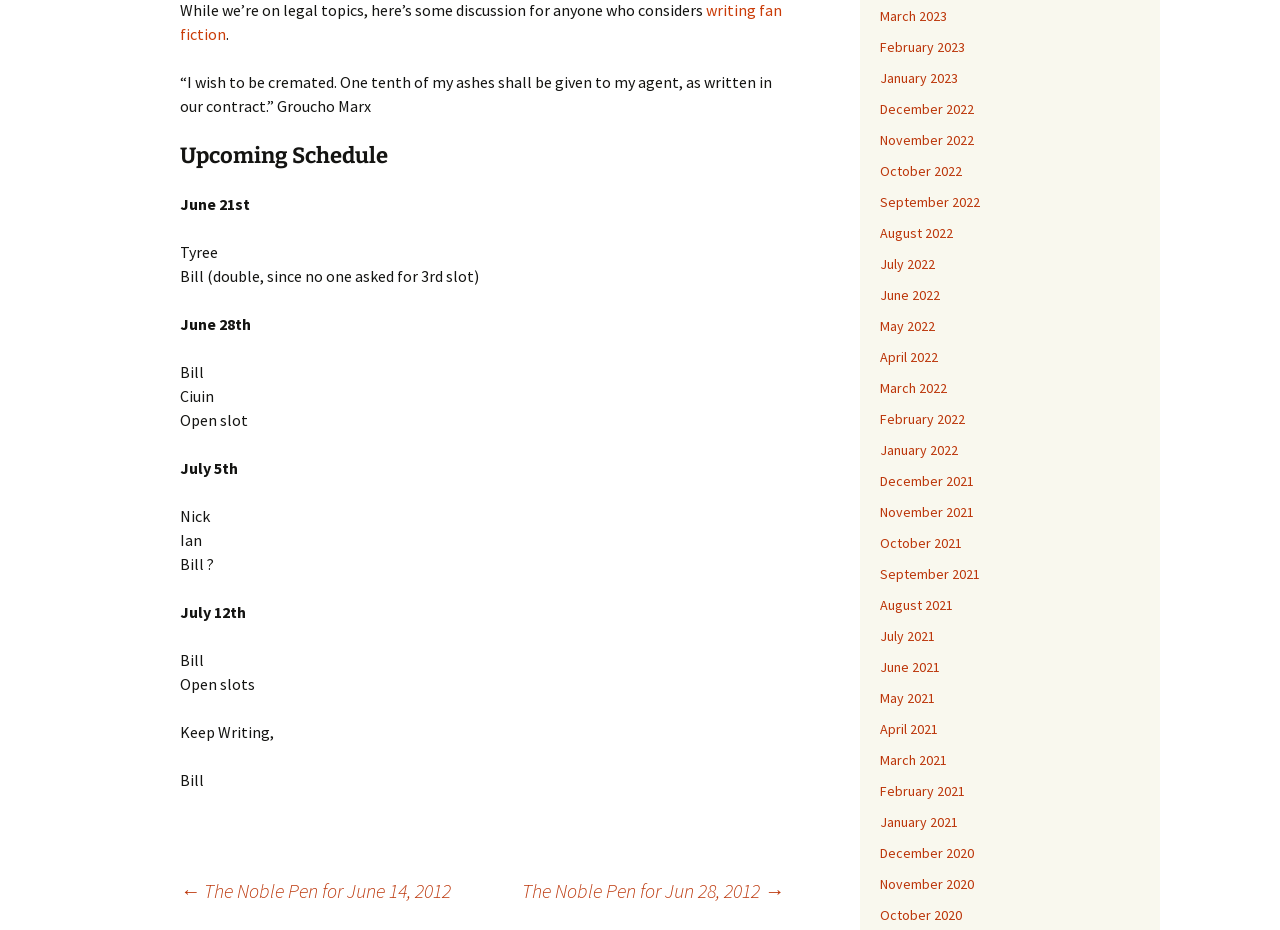Could you locate the bounding box coordinates for the section that should be clicked to accomplish this task: "Go to the previous schedule".

[0.141, 0.944, 0.352, 0.971]